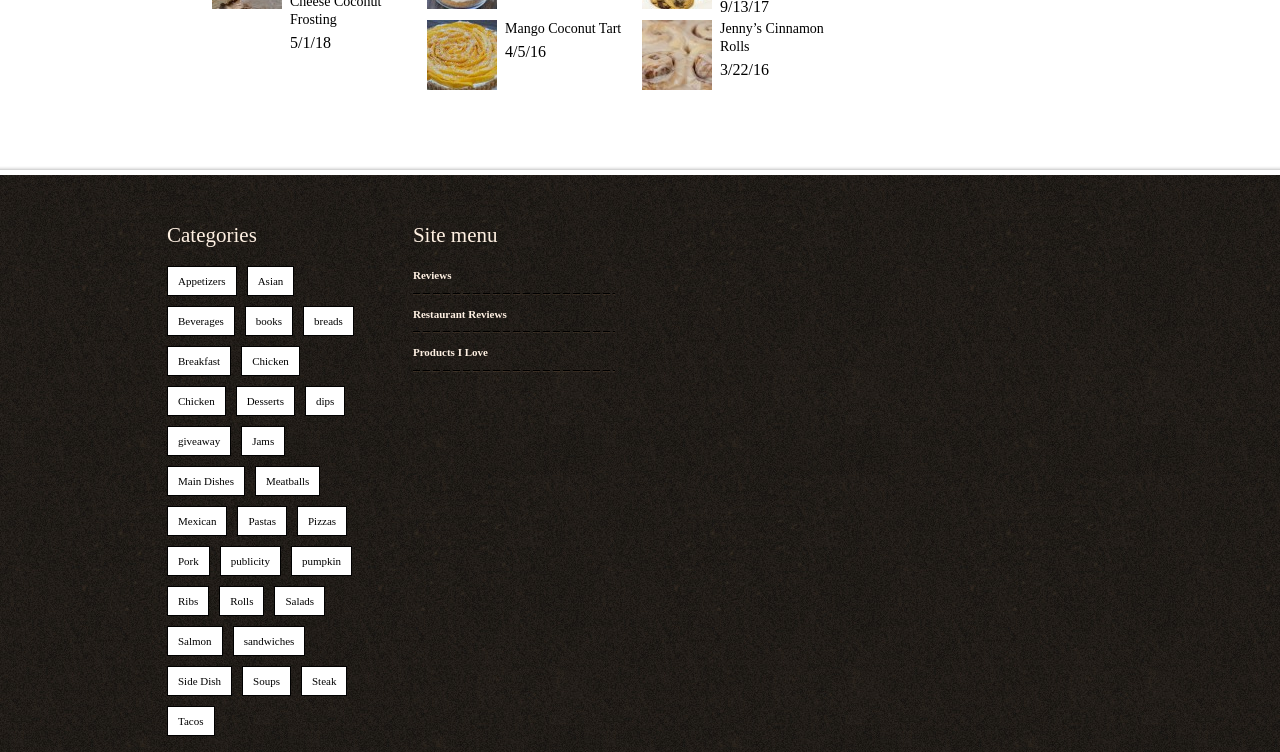Using the provided element description: "Jenny’s Cinnamon Rolls", determine the bounding box coordinates of the corresponding UI element in the screenshot.

[0.562, 0.028, 0.644, 0.072]